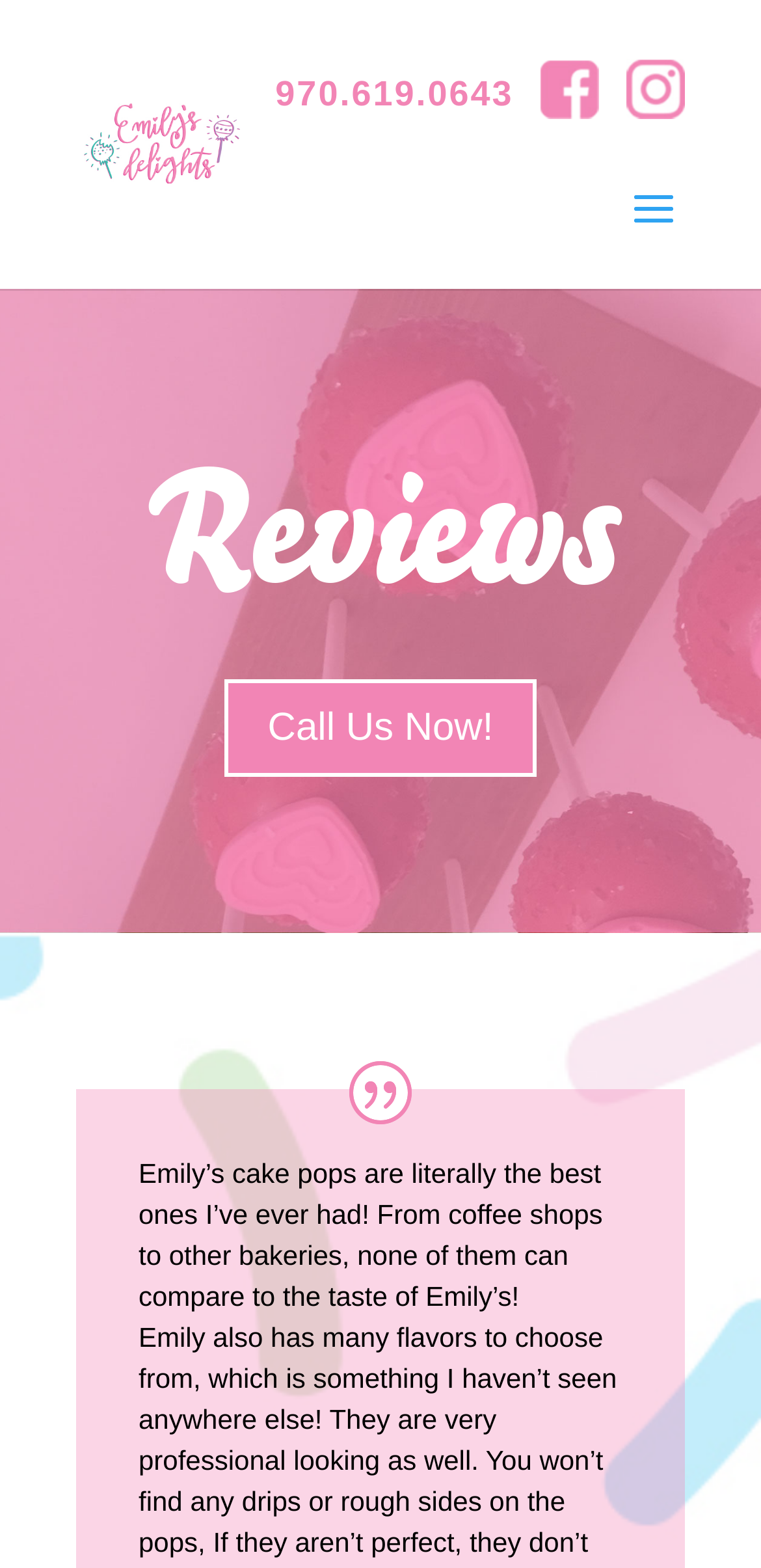Answer briefly with one word or phrase:
How many links are there in the top section of the webpage?

3